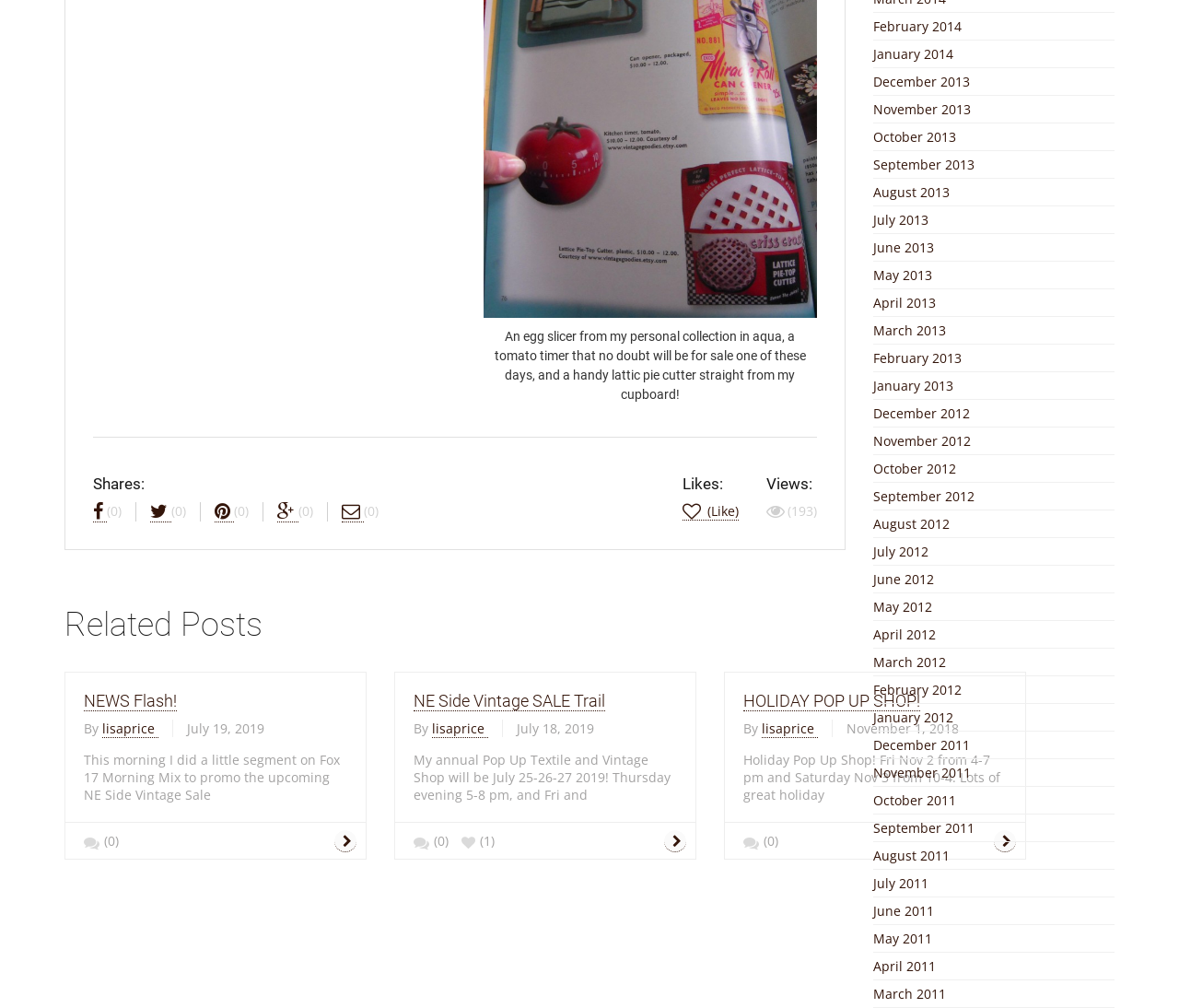Who is the author of the third related post?
Provide a detailed and extensive answer to the question.

I scrolled down to the 'Related Posts' section and found the third related post, which has the author 'lisaprice'.